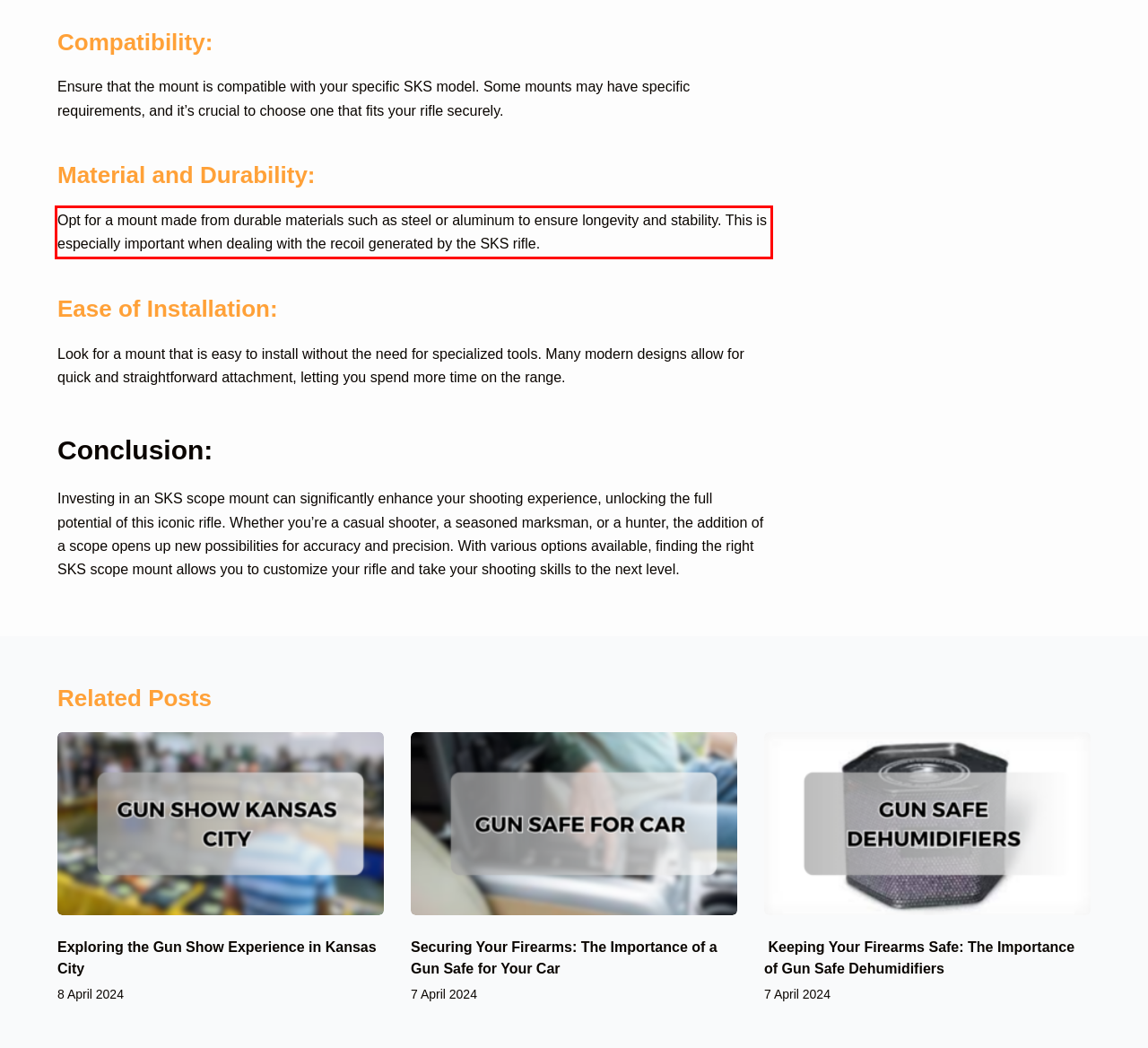You are provided with a screenshot of a webpage containing a red bounding box. Please extract the text enclosed by this red bounding box.

Opt for a mount made from durable materials such as steel or aluminum to ensure longevity and stability. This is especially important when dealing with the recoil generated by the SKS rifle.